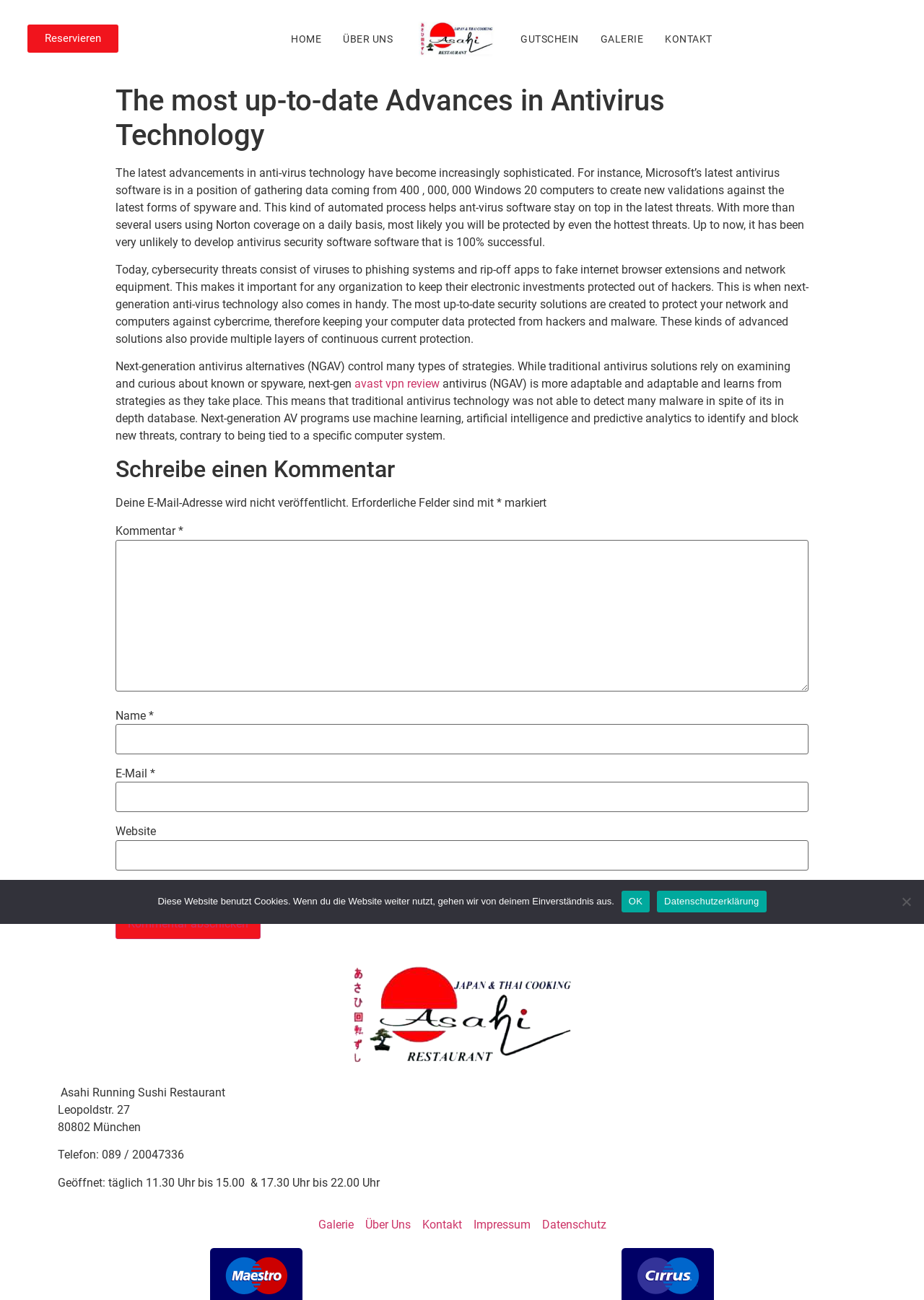For the following element description, predict the bounding box coordinates in the format (top-left x, top-left y, bottom-right x, bottom-right y). All values should be floating point numbers between 0 and 1. Description: Über Uns

[0.371, 0.013, 0.425, 0.047]